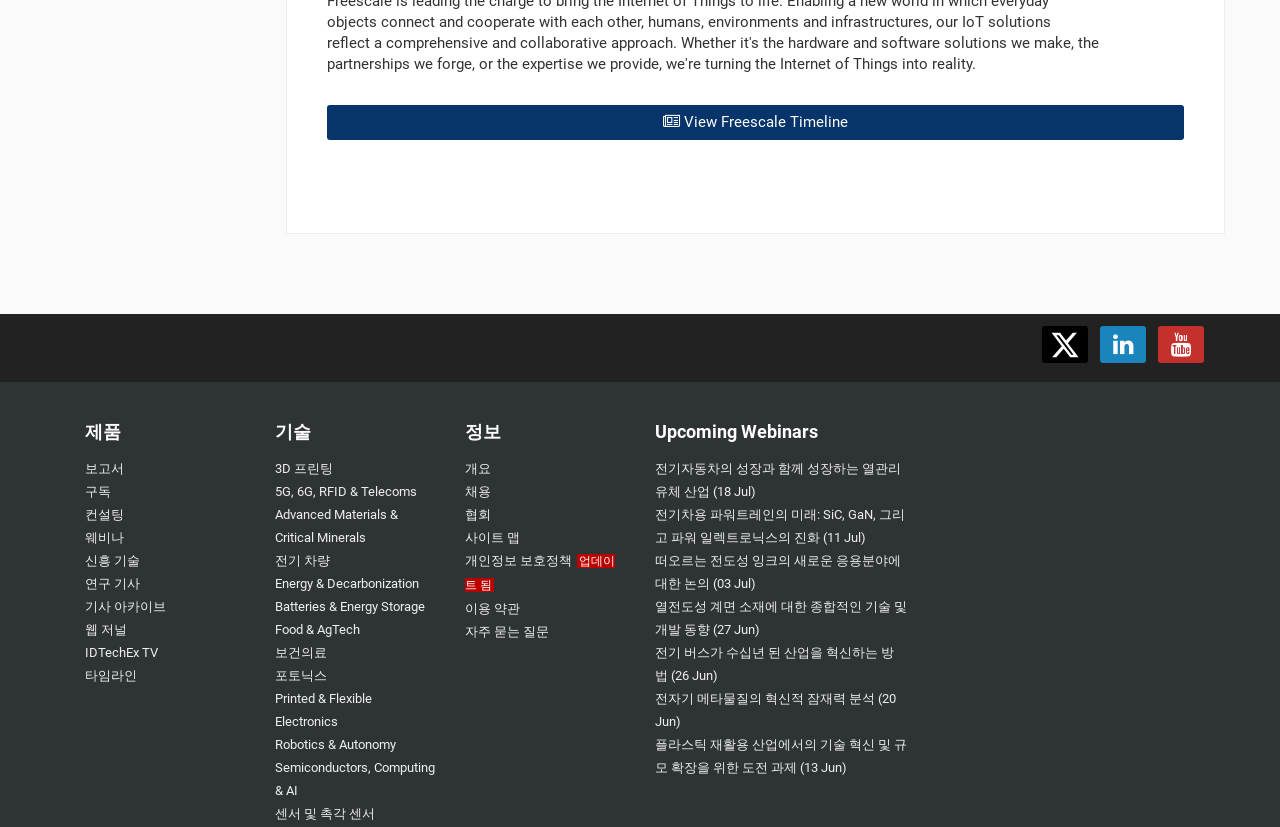Please answer the following query using a single word or phrase: 
What is the last link in the '기술' section?

센서 및 촉각 센서